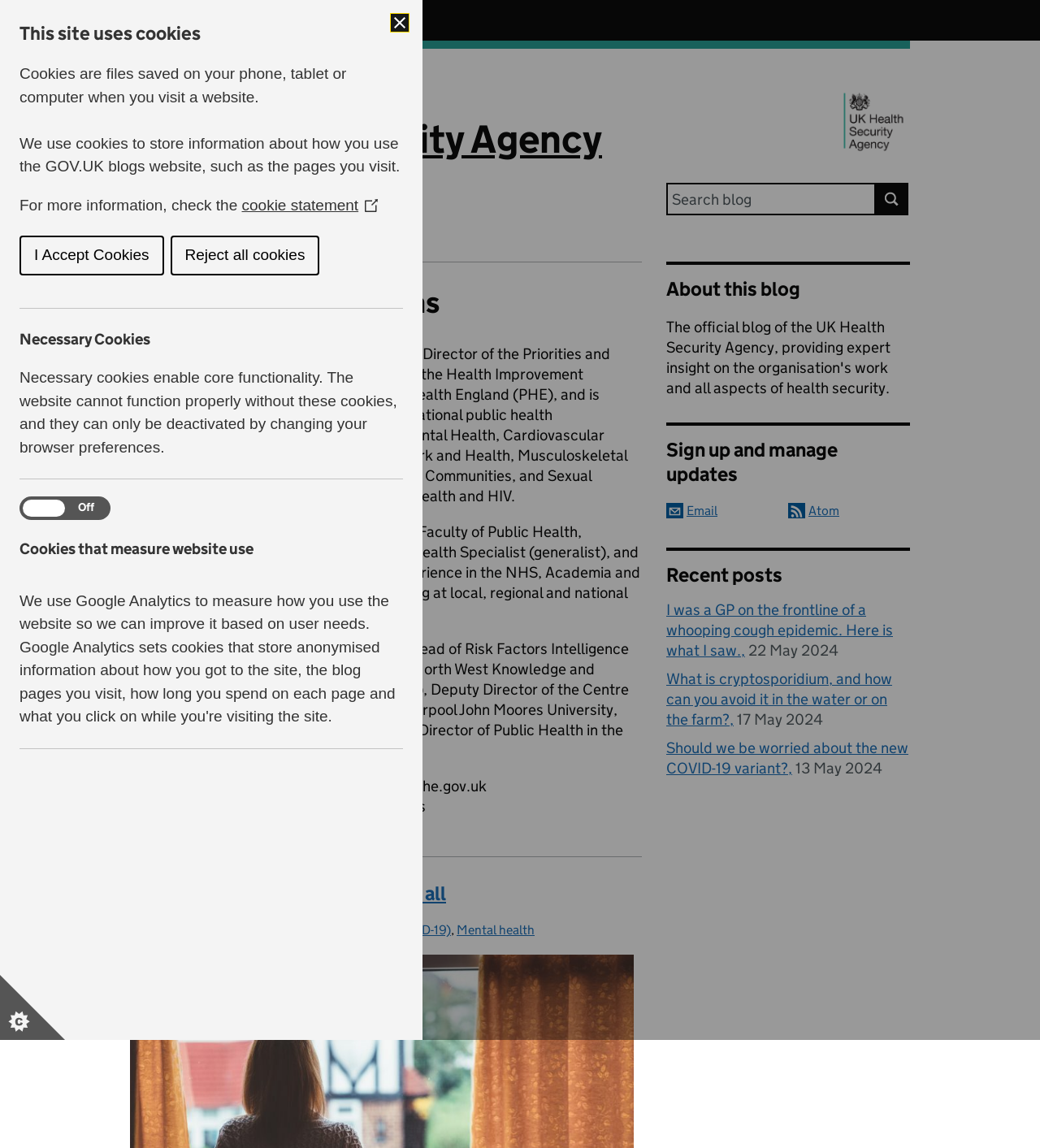Determine the bounding box coordinates of the UI element that matches the following description: "Skip to main content". The coordinates should be four float numbers between 0 and 1 in the format [left, top, right, bottom].

[0.0, 0.0, 0.024, 0.015]